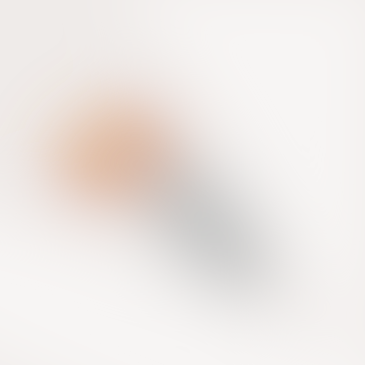Carefully examine the image and provide an in-depth answer to the question: Why is the Pig Signaller important?

The Pig Signaller plays a crucial role in ensuring that pipelines are properly cleaned and maintained, thereby preventing issues such as corrosion and pressure buildup, which can lead to pipeline failures and accidents.